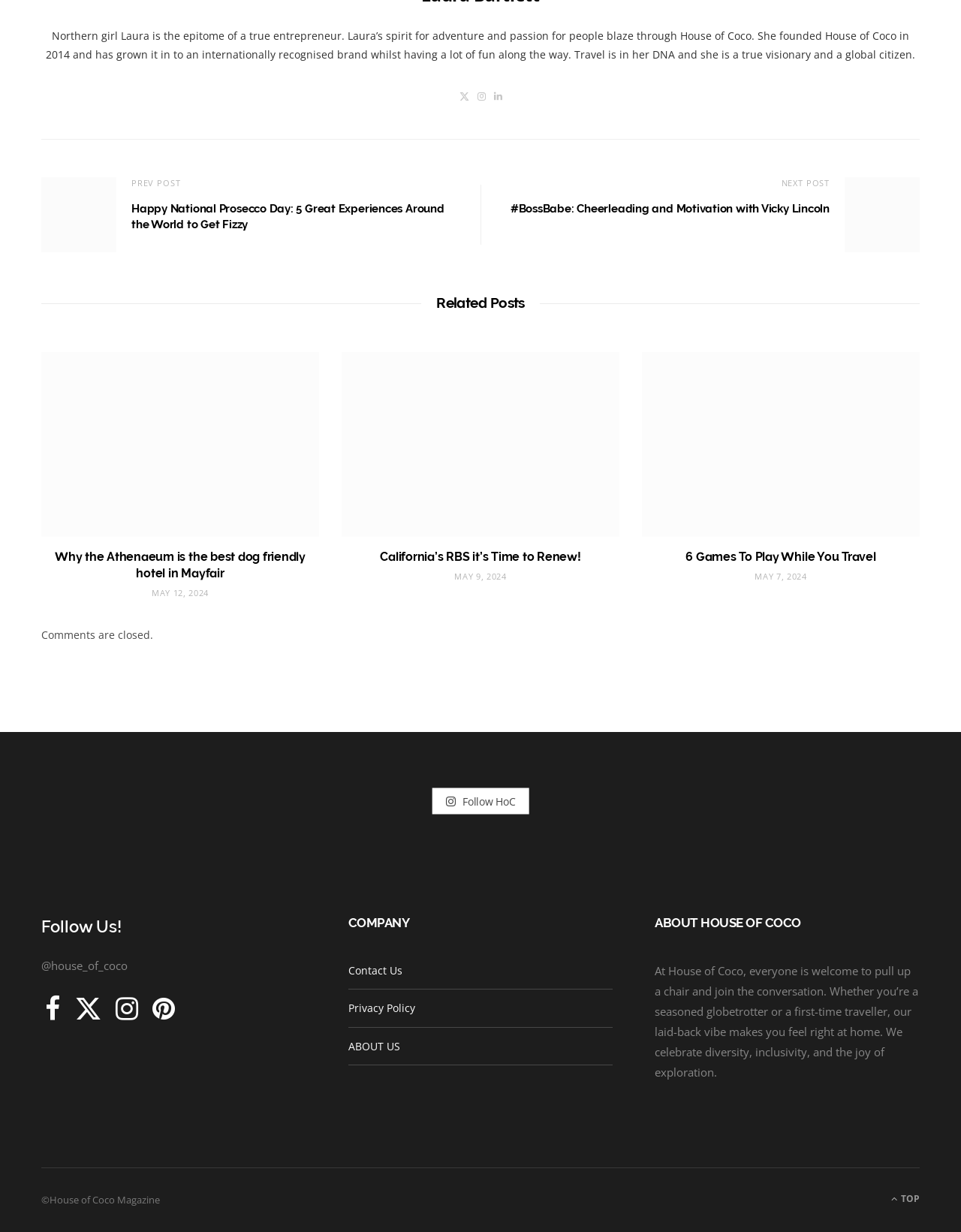Locate the bounding box coordinates of the UI element described by: "May 7, 2024". Provide the coordinates as four float numbers between 0 and 1, formatted as [left, top, right, bottom].

[0.785, 0.463, 0.84, 0.472]